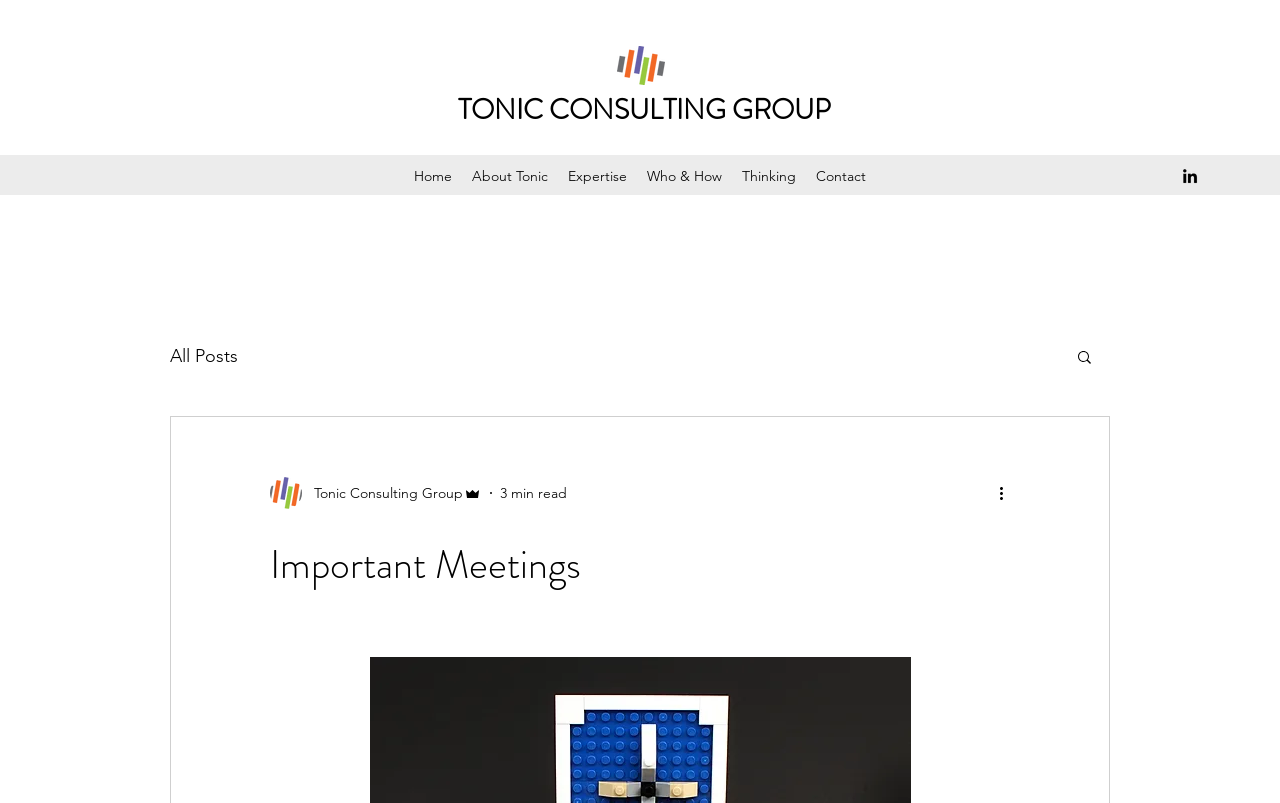Identify the bounding box coordinates necessary to click and complete the given instruction: "Click the LinkedIn social media link".

[0.922, 0.207, 0.937, 0.232]